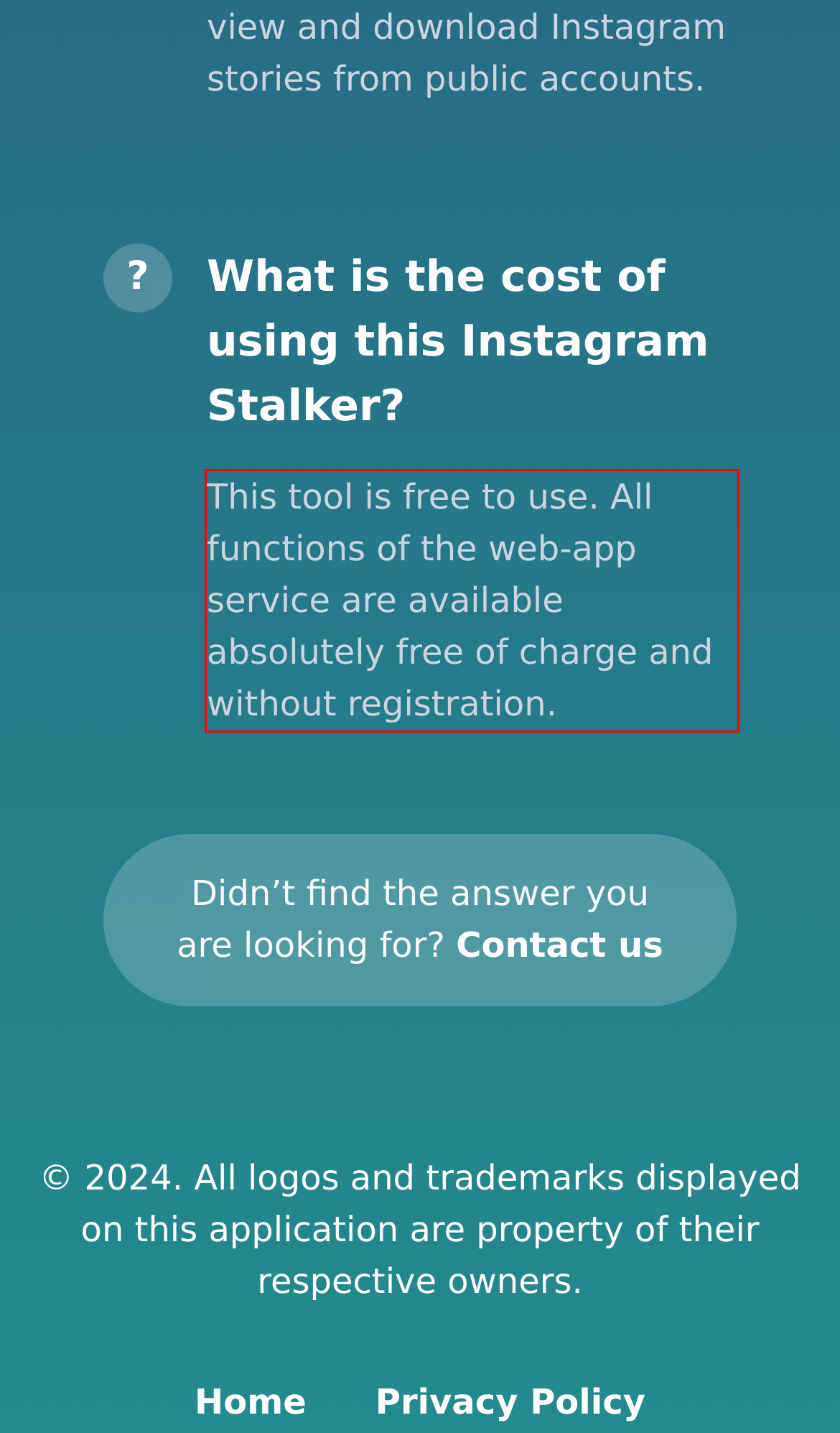From the given screenshot of a webpage, identify the red bounding box and extract the text content within it.

This tool is free to use. All functions of the web-app service are available absolutely free of charge and without registration.